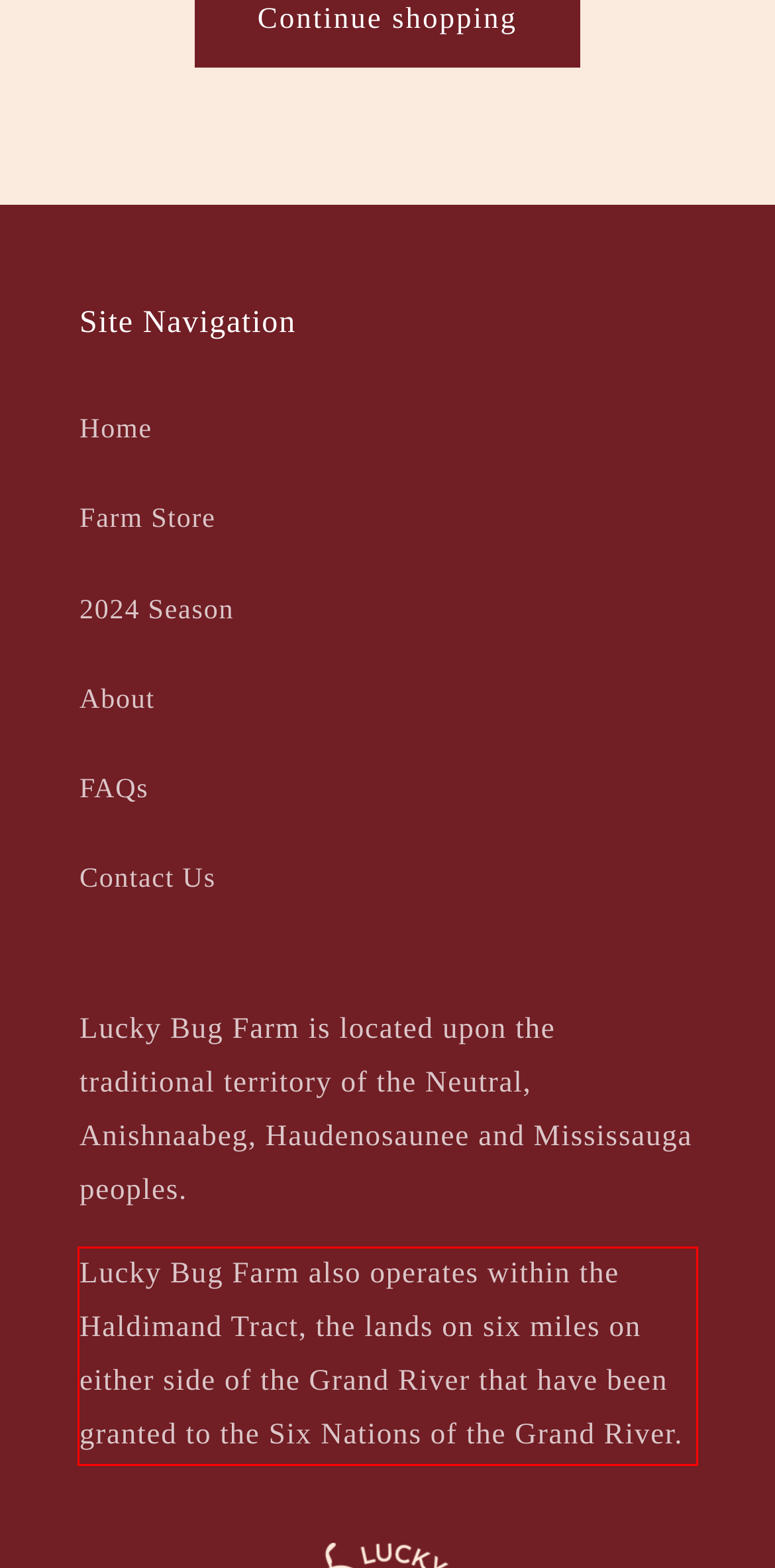Please identify and extract the text content from the UI element encased in a red bounding box on the provided webpage screenshot.

Lucky Bug Farm also operates within the Haldimand Tract, the lands on six miles on either side of the Grand River that have been granted to the Six Nations of the Grand River.